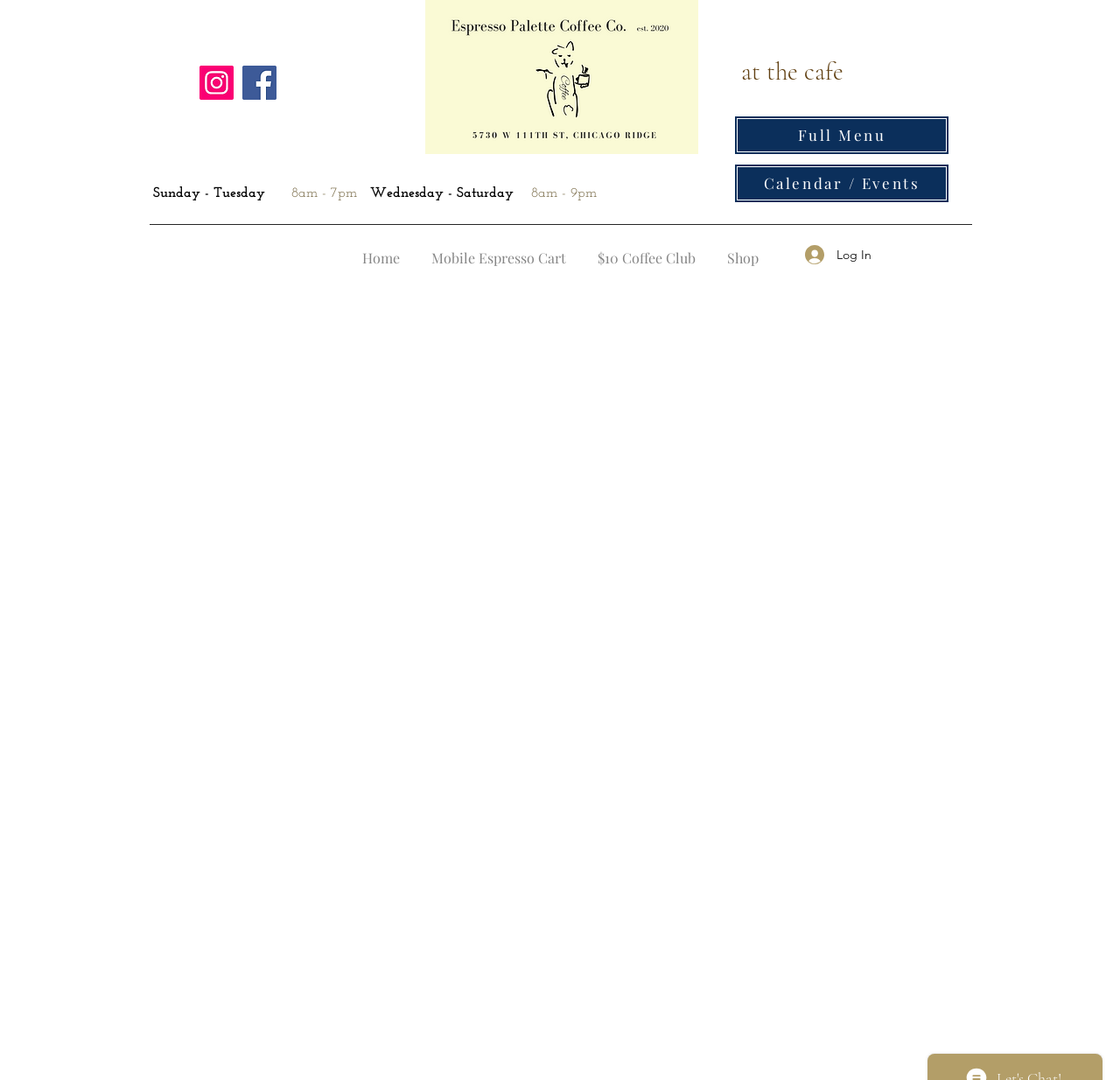Can you identify the bounding box coordinates of the clickable region needed to carry out this instruction: 'View Instagram page'? The coordinates should be four float numbers within the range of 0 to 1, stated as [left, top, right, bottom].

[0.178, 0.061, 0.209, 0.092]